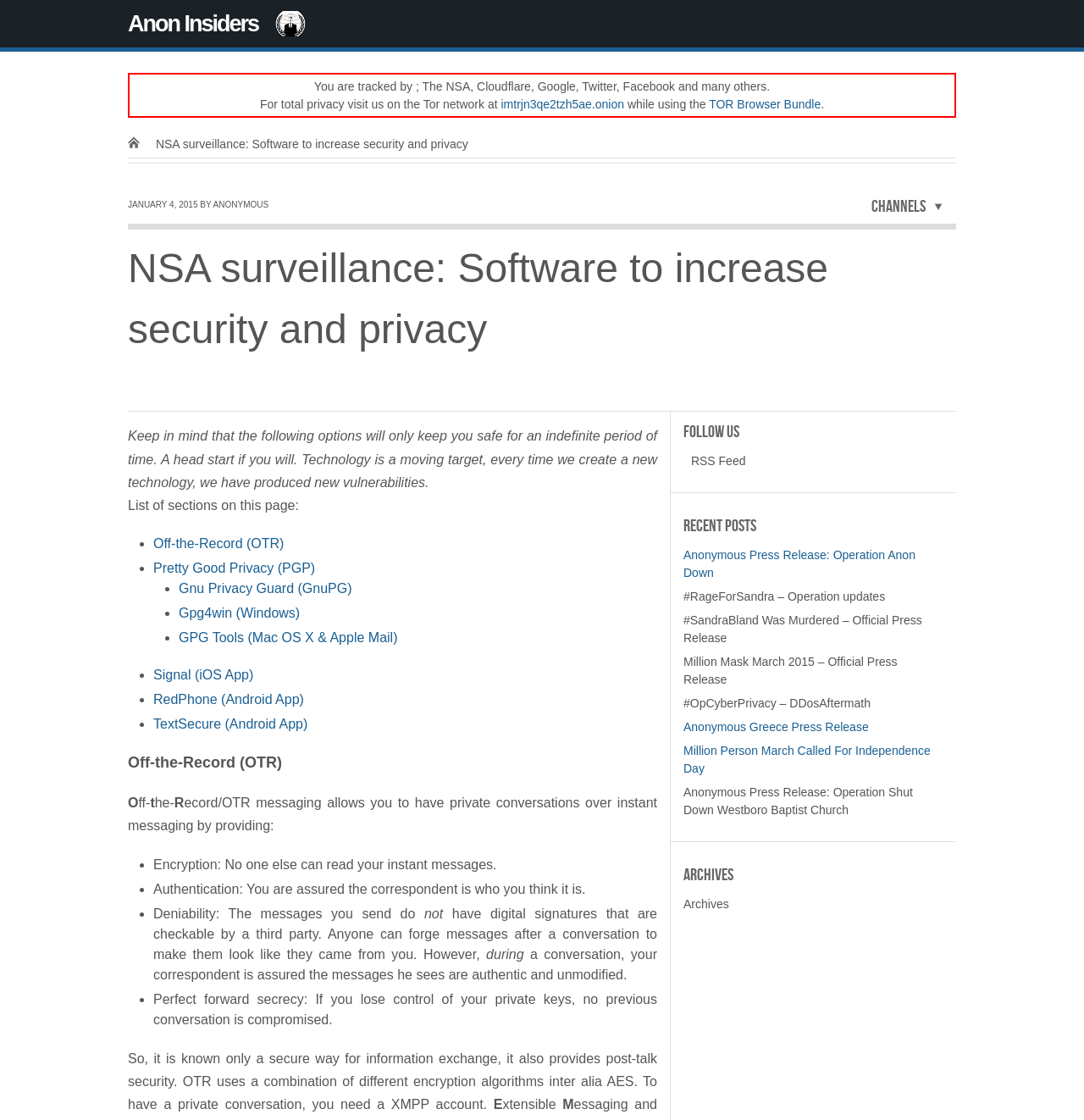Determine the bounding box for the UI element described here: "Anonymous Greece Press Release".

[0.63, 0.643, 0.801, 0.655]